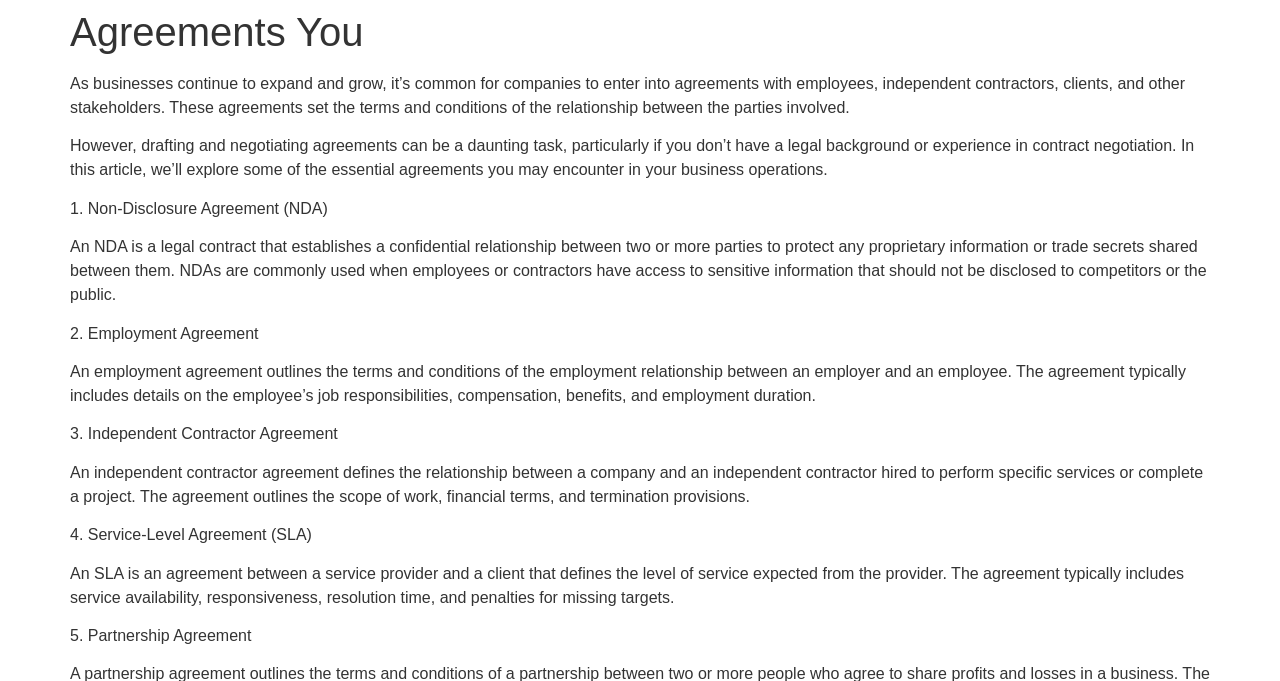Summarize the webpage in an elaborate manner.

The webpage is about agreements in business operations, specifically focusing on essential agreements that companies may encounter. At the top, there is a header with the title "Agreements You" in a prominent position, taking up most of the width of the page. 

Below the header, there is a brief introduction to the importance of agreements in business, explaining that drafting and negotiating agreements can be a daunting task. This introduction is followed by a list of five essential agreements, each with a brief description. 

The first agreement mentioned is the Non-Disclosure Agreement (NDA), which is described as a legal contract that establishes a confidential relationship between parties to protect proprietary information or trade secrets. 

The second agreement is the Employment Agreement, which outlines the terms and conditions of the employment relationship between an employer and an employee. 

The third agreement is the Independent Contractor Agreement, which defines the relationship between a company and an independent contractor hired to perform specific services or complete a project. 

The fourth agreement is the Service-Level Agreement (SLA), which is an agreement between a service provider and a client that defines the level of service expected from the provider. 

The fifth and final agreement mentioned is the Partnership Agreement. Each of these agreements is listed in a numbered format, with a brief description below each title. The text is arranged in a single column, with each section building upon the previous one to provide a comprehensive overview of essential agreements in business operations.